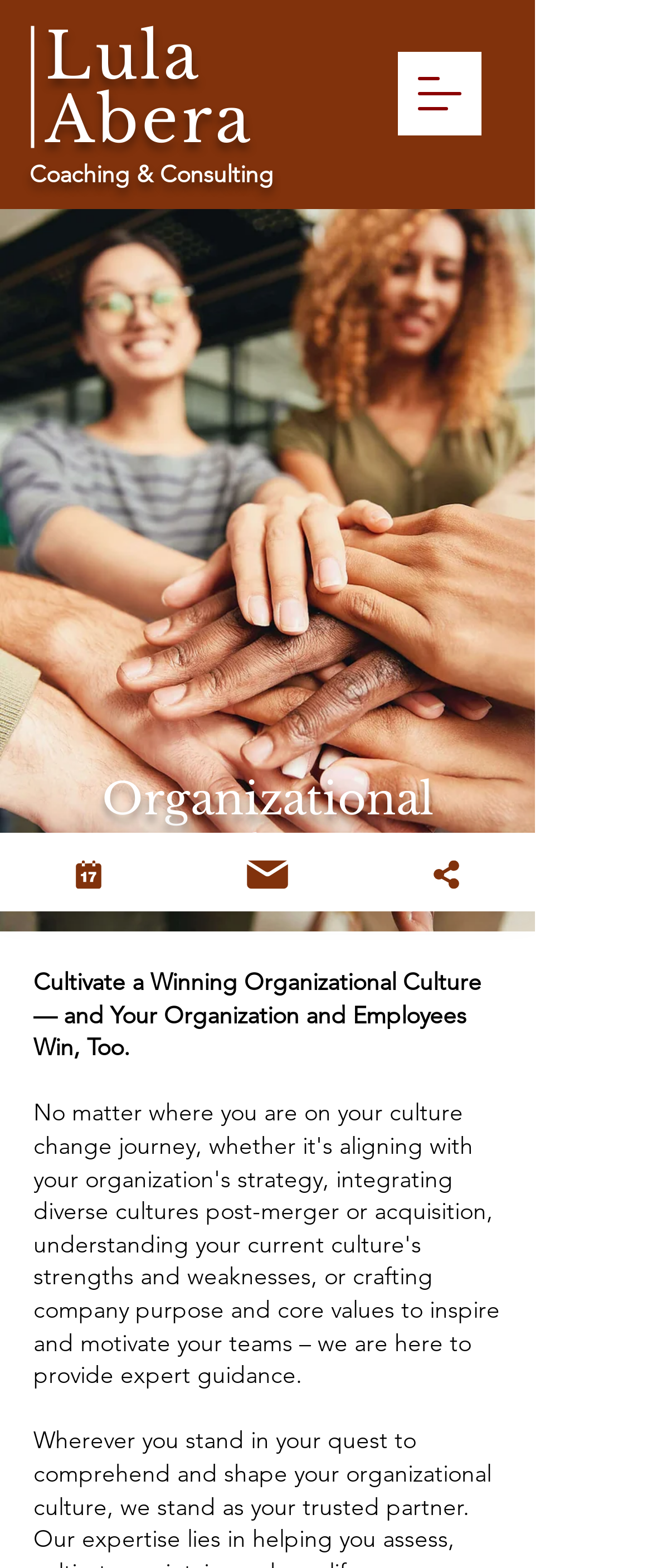Respond to the question with just a single word or phrase: 
What is the name of the person on the webpage?

Lula Abera